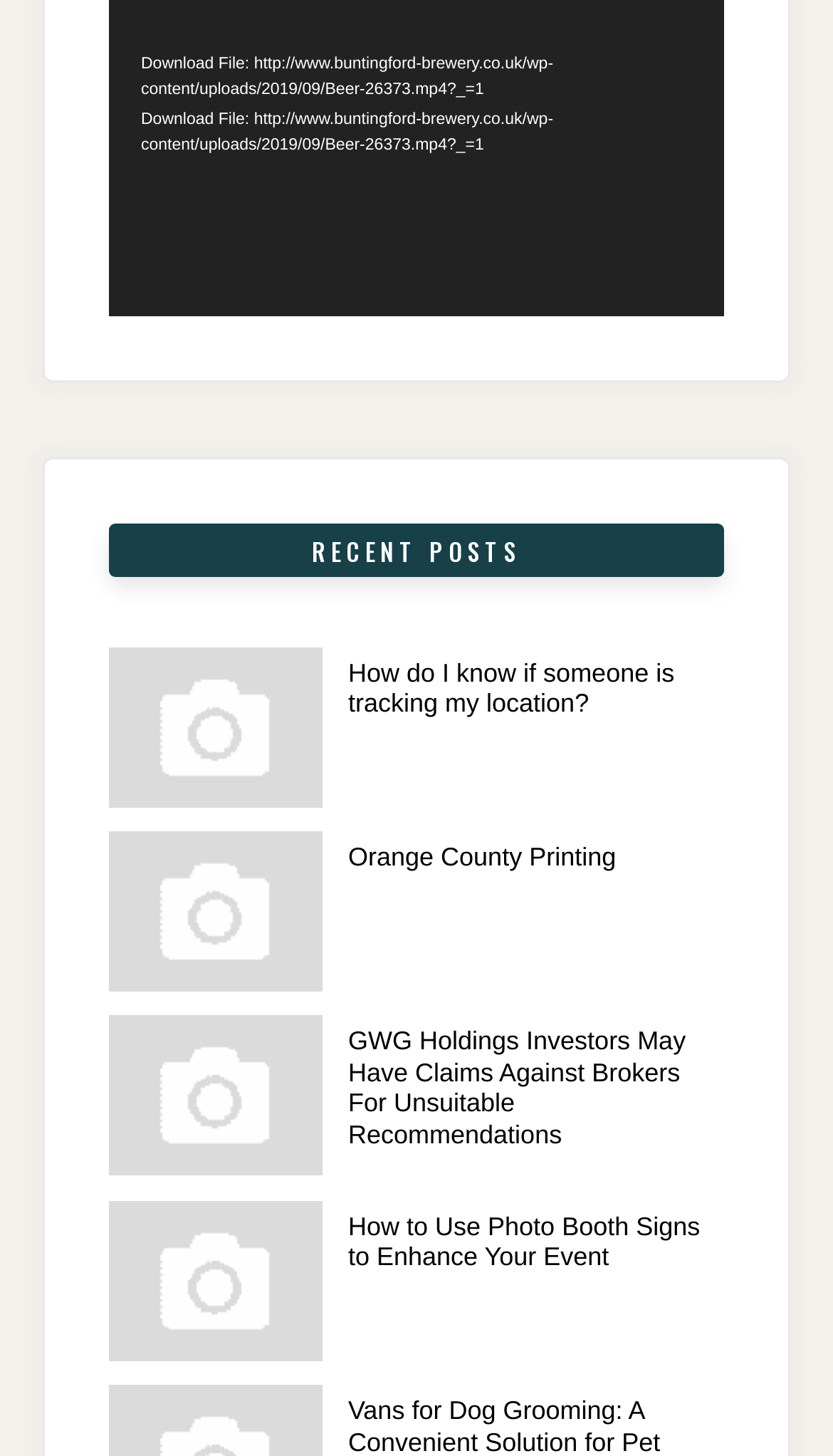Please predict the bounding box coordinates of the element's region where a click is necessary to complete the following instruction: "Toggle full screen". The coordinates should be represented by four float numbers between 0 and 1, i.e., [left, top, right, bottom].

[0.777, 0.173, 0.828, 0.203]